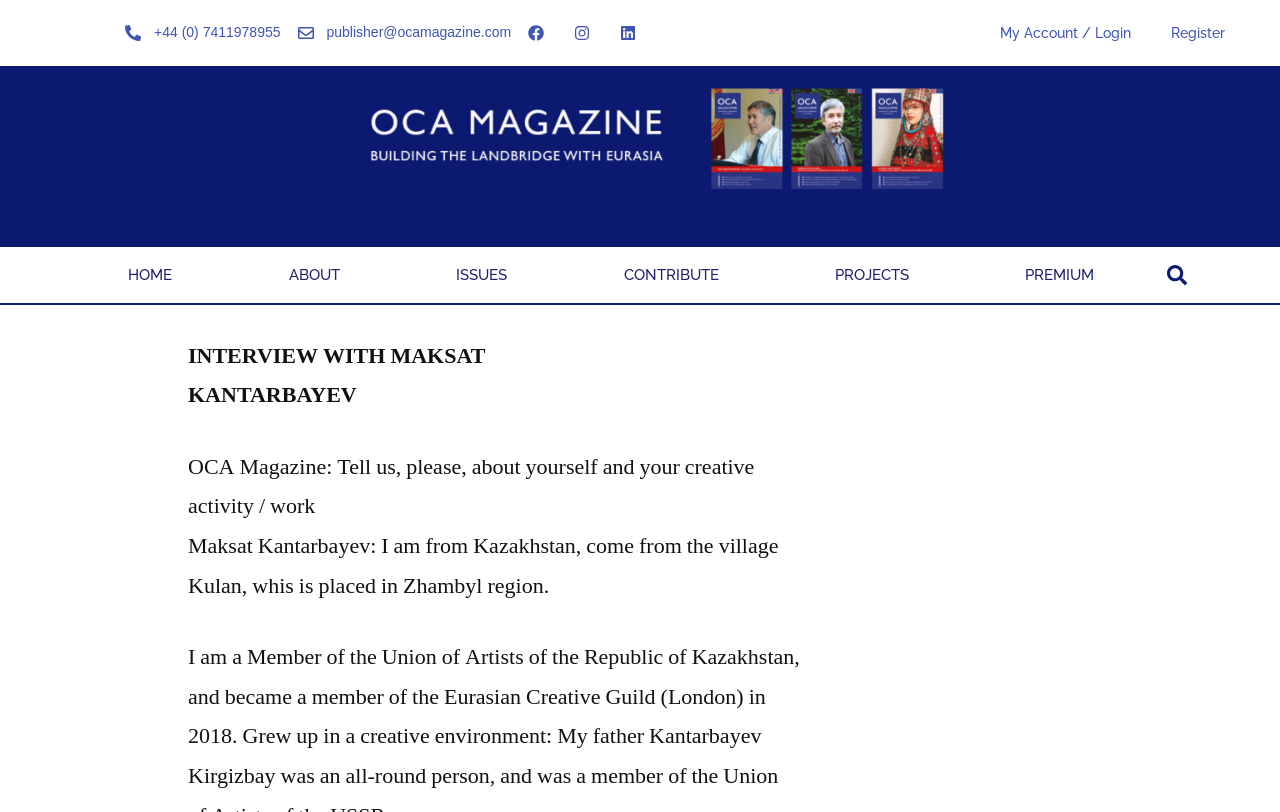Please identify the bounding box coordinates for the region that you need to click to follow this instruction: "send email to publisher".

[0.232, 0.025, 0.399, 0.056]